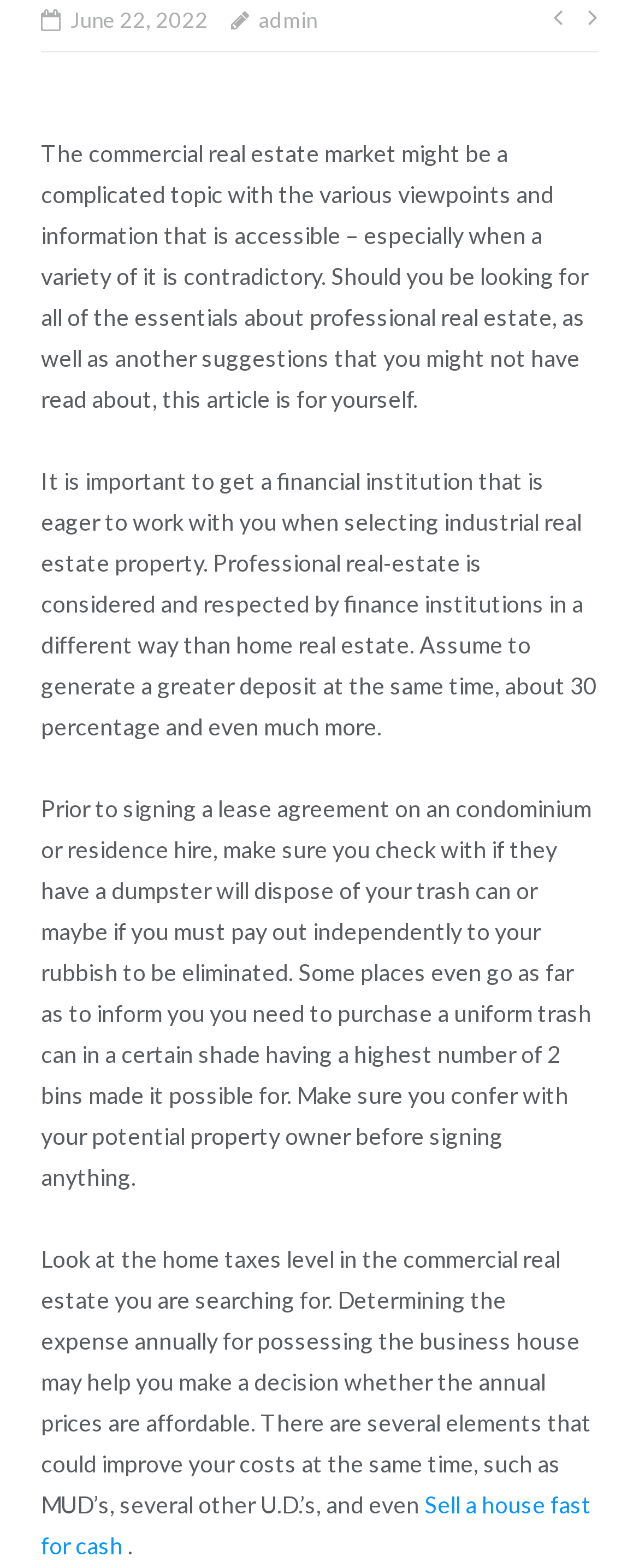What is the purpose of the article?
Provide a short answer using one word or a brief phrase based on the image.

To provide information about commercial real estate